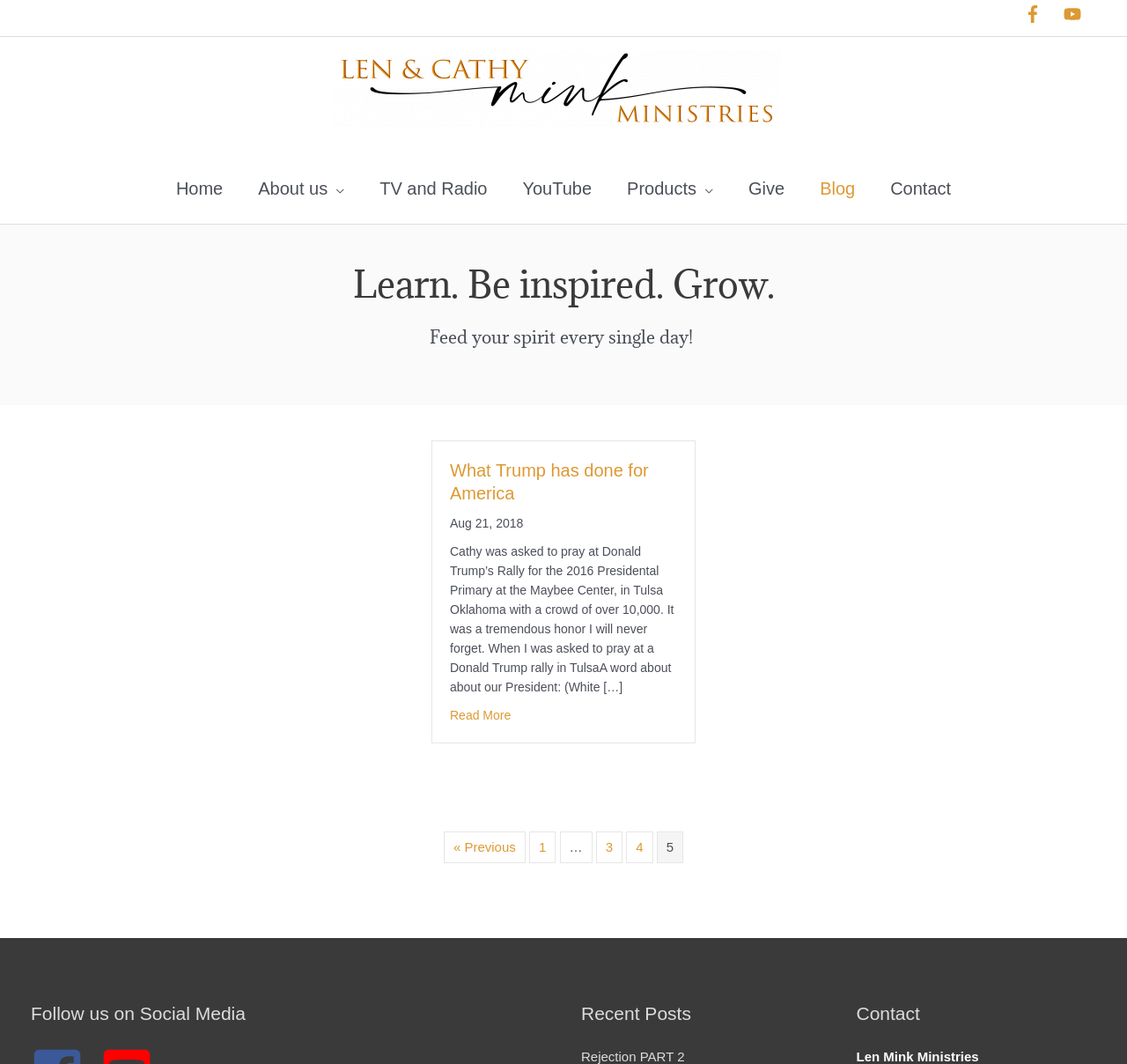Please give a one-word or short phrase response to the following question: 
What is the phone number for Len Mink Ministries?

800-426-5766